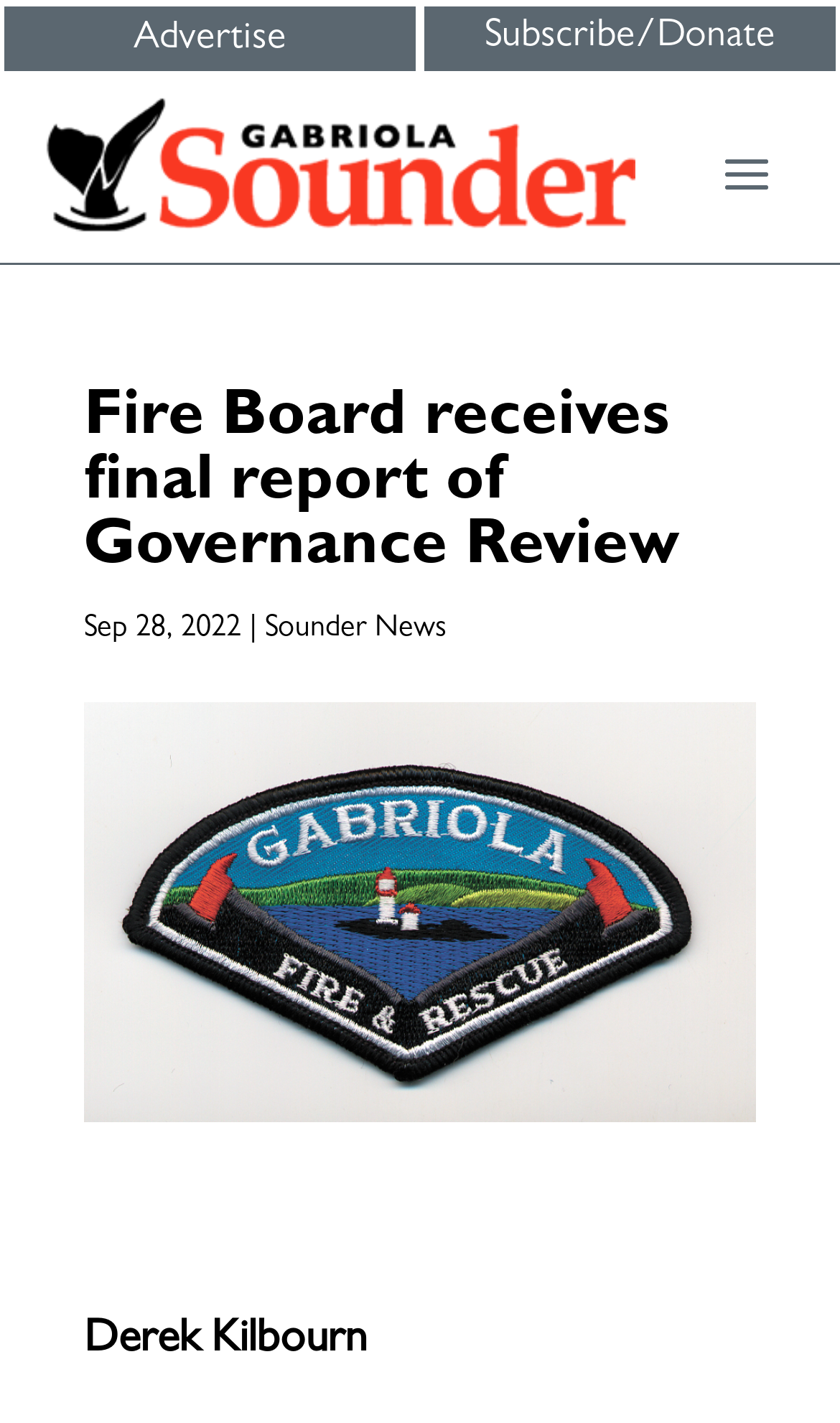What is the category of the news article?
Refer to the image and provide a thorough answer to the question.

I found the category of the news article by looking at the link 'Sounder News' which is located next to the date of the article.